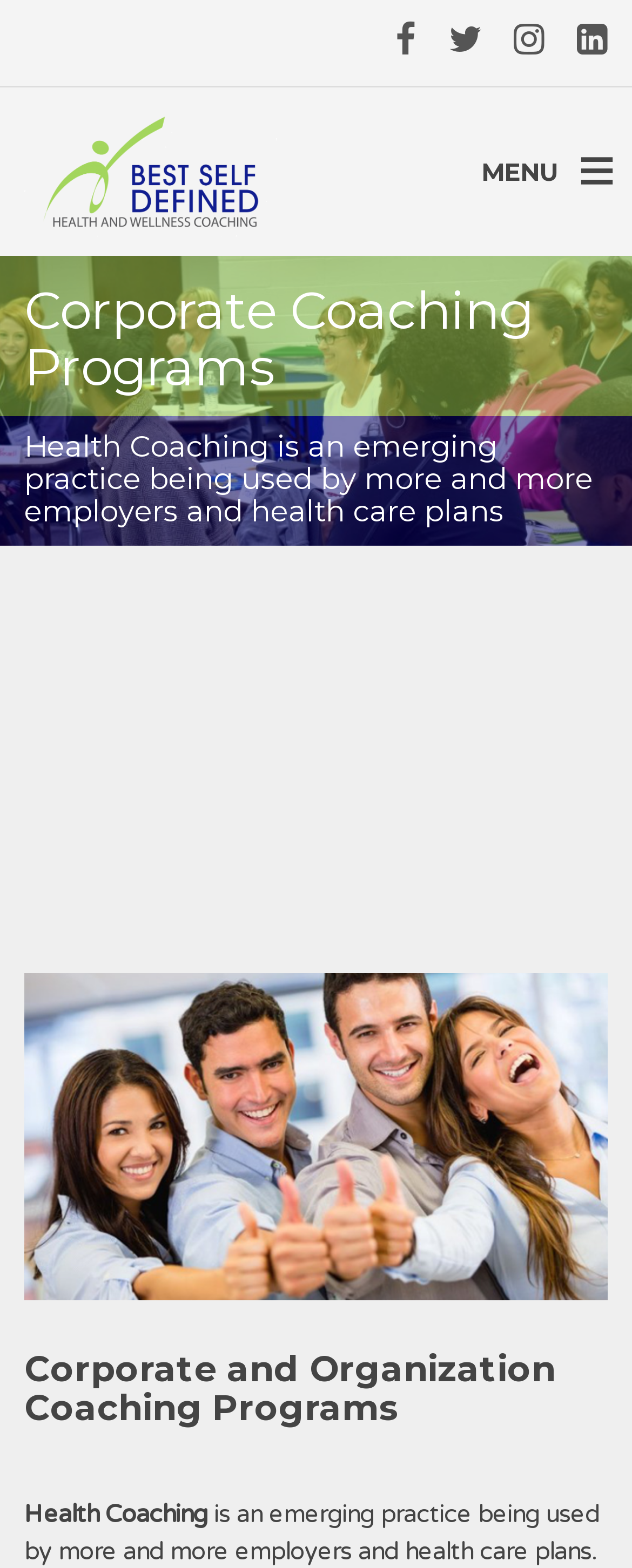Explain in detail what you observe on this webpage.

The webpage is about corporate coaching programs, specifically focused on health and fitness. At the top, there are four social media links, represented by icons, aligned horizontally and centered. To the left of these icons, there is a link to "HealthFlex" with a corresponding image. Below the social media links, there is a "MENU" text. 

The main content of the webpage is divided into three sections. The first section has a heading "Corporate Coaching Programs" and a paragraph of text that describes health coaching as an emerging practice used by employers and health care plans. 

The second section, located below the first one, has a heading "Corporate and Organization Coaching Programs". 

At the very bottom of the webpage, there is a small text "Health Coaching" aligned to the left.